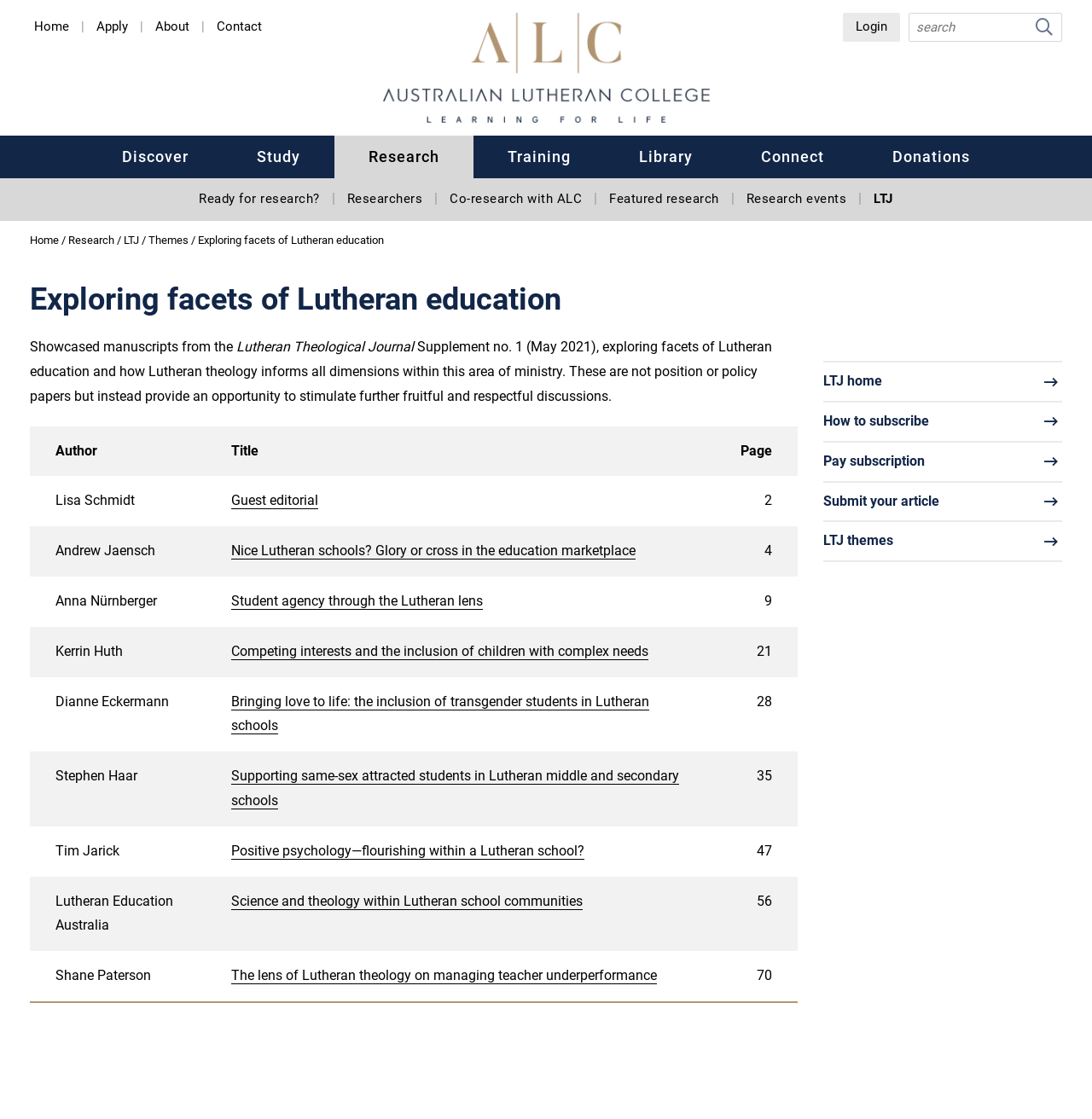Locate the bounding box coordinates of the segment that needs to be clicked to meet this instruction: "Search for something".

[0.833, 0.012, 0.972, 0.037]